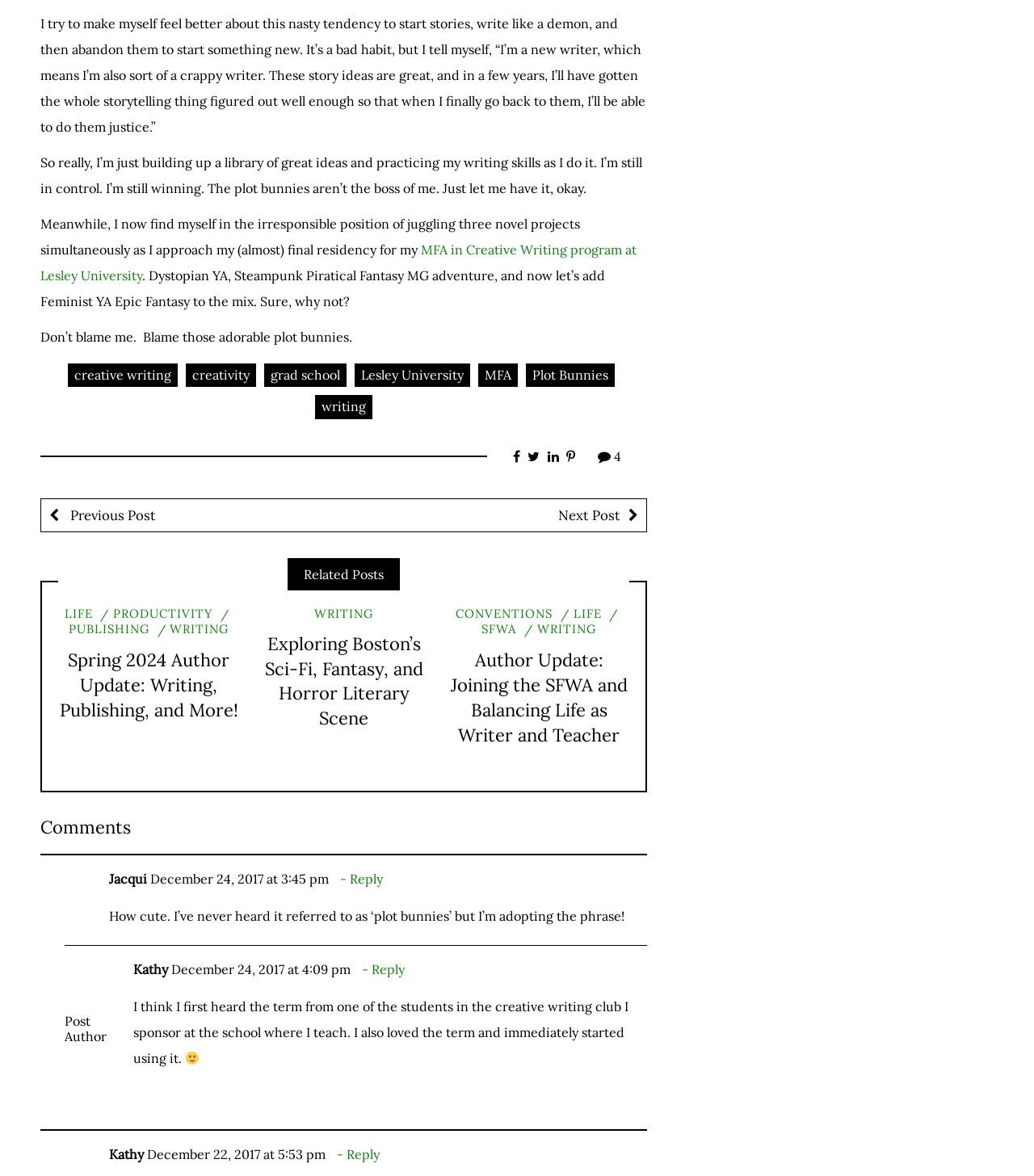How many related posts are listed on the webpage?
Using the image as a reference, give a one-word or short phrase answer.

Three